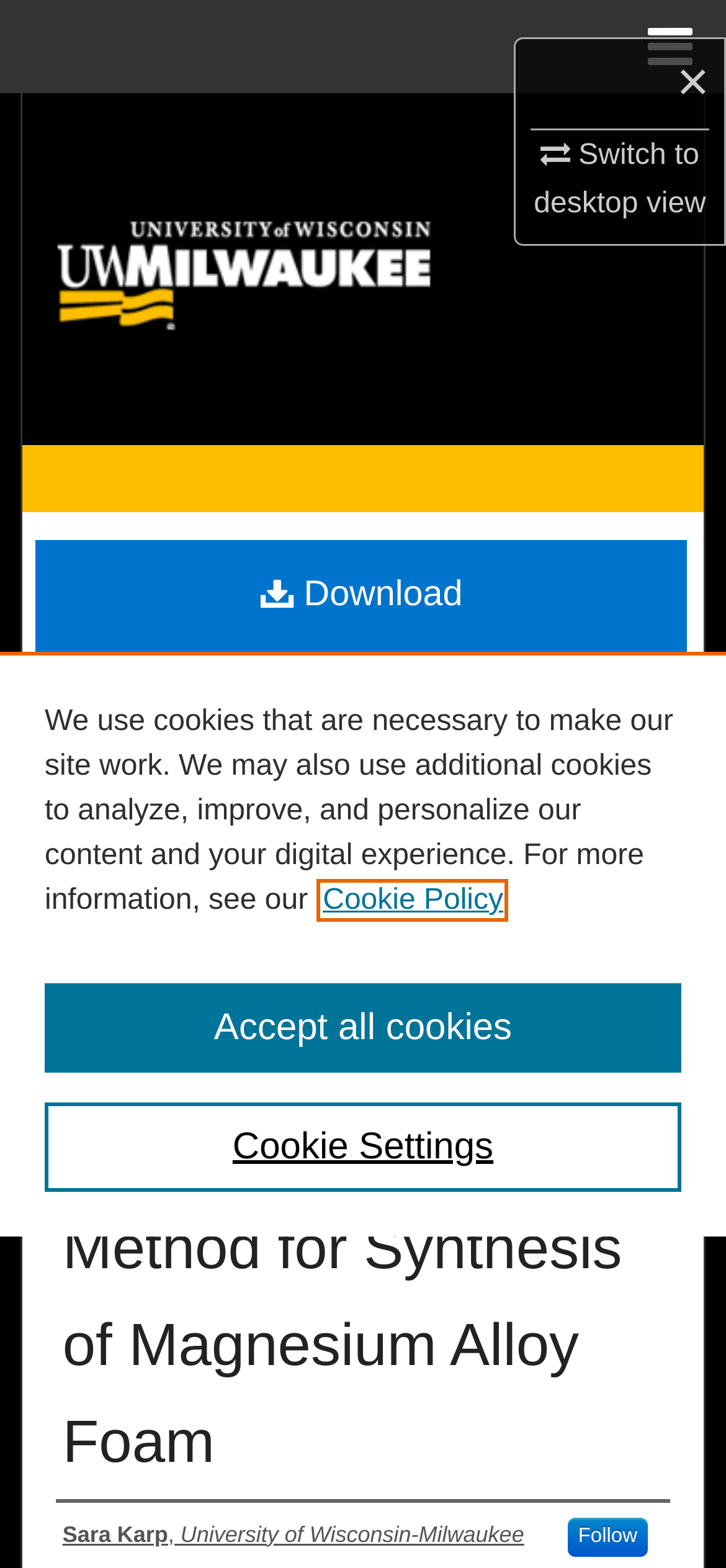Please identify the coordinates of the bounding box for the clickable region that will accomplish this instruction: "Download".

[0.049, 0.184, 0.947, 0.255]